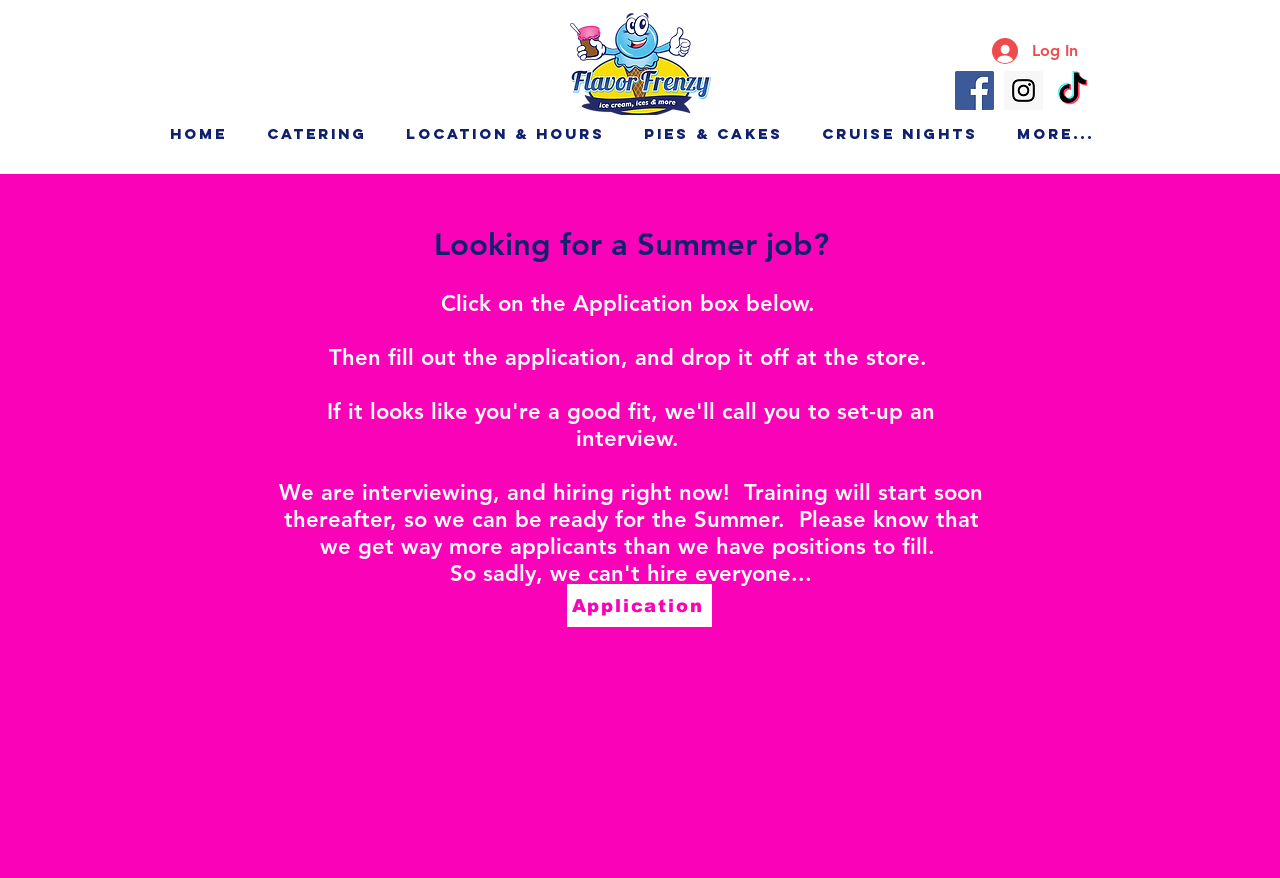Carefully observe the image and respond to the question with a detailed answer:
What is the company name?

The company name is FlavorFrenzy, which can be inferred from the image 'FlavorFrenzy-color.png' at the top of the webpage.